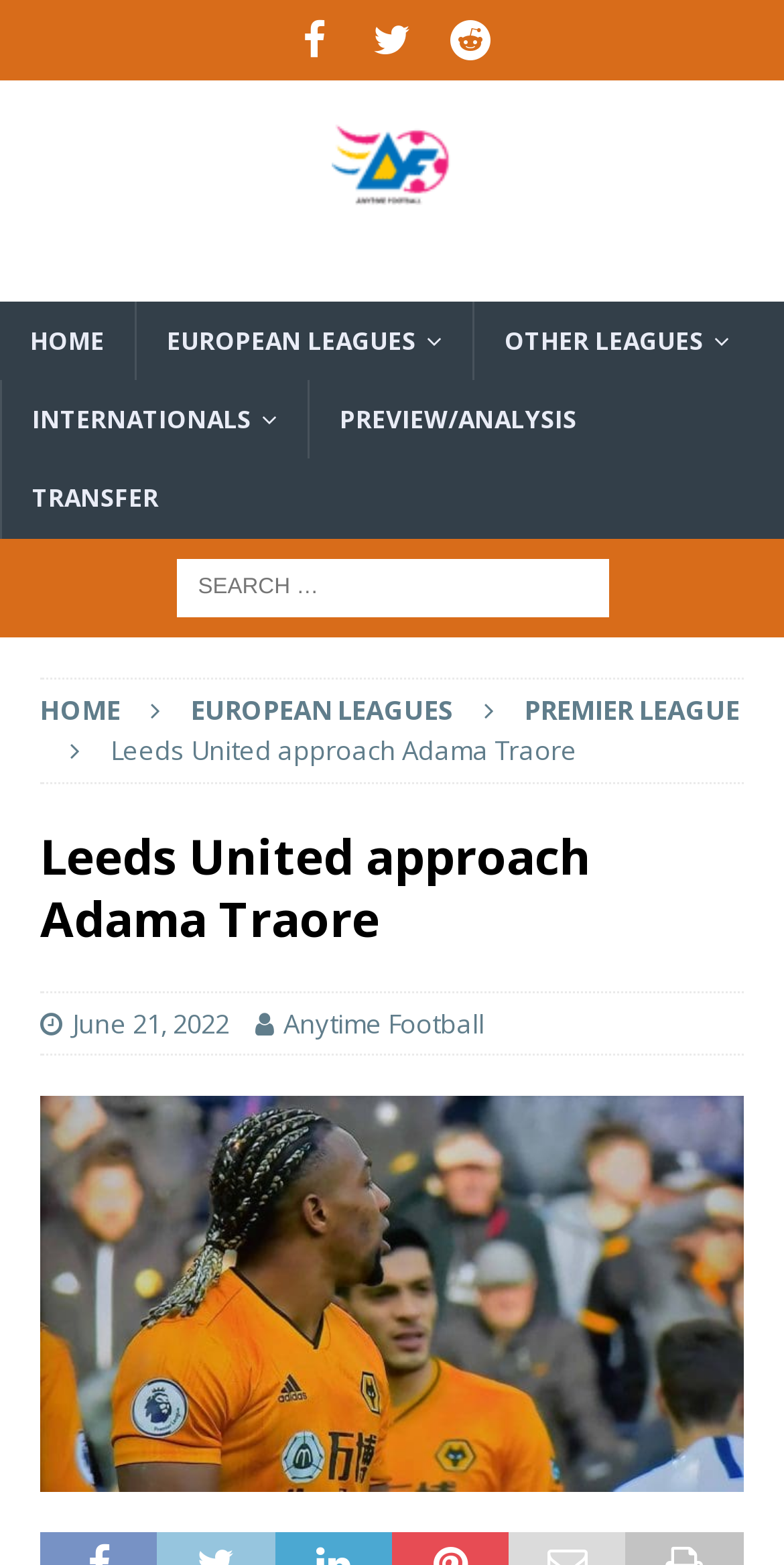Locate the bounding box coordinates of the area you need to click to fulfill this instruction: 'Search for something'. The coordinates must be in the form of four float numbers ranging from 0 to 1: [left, top, right, bottom].

[0.0, 0.357, 1.0, 0.394]